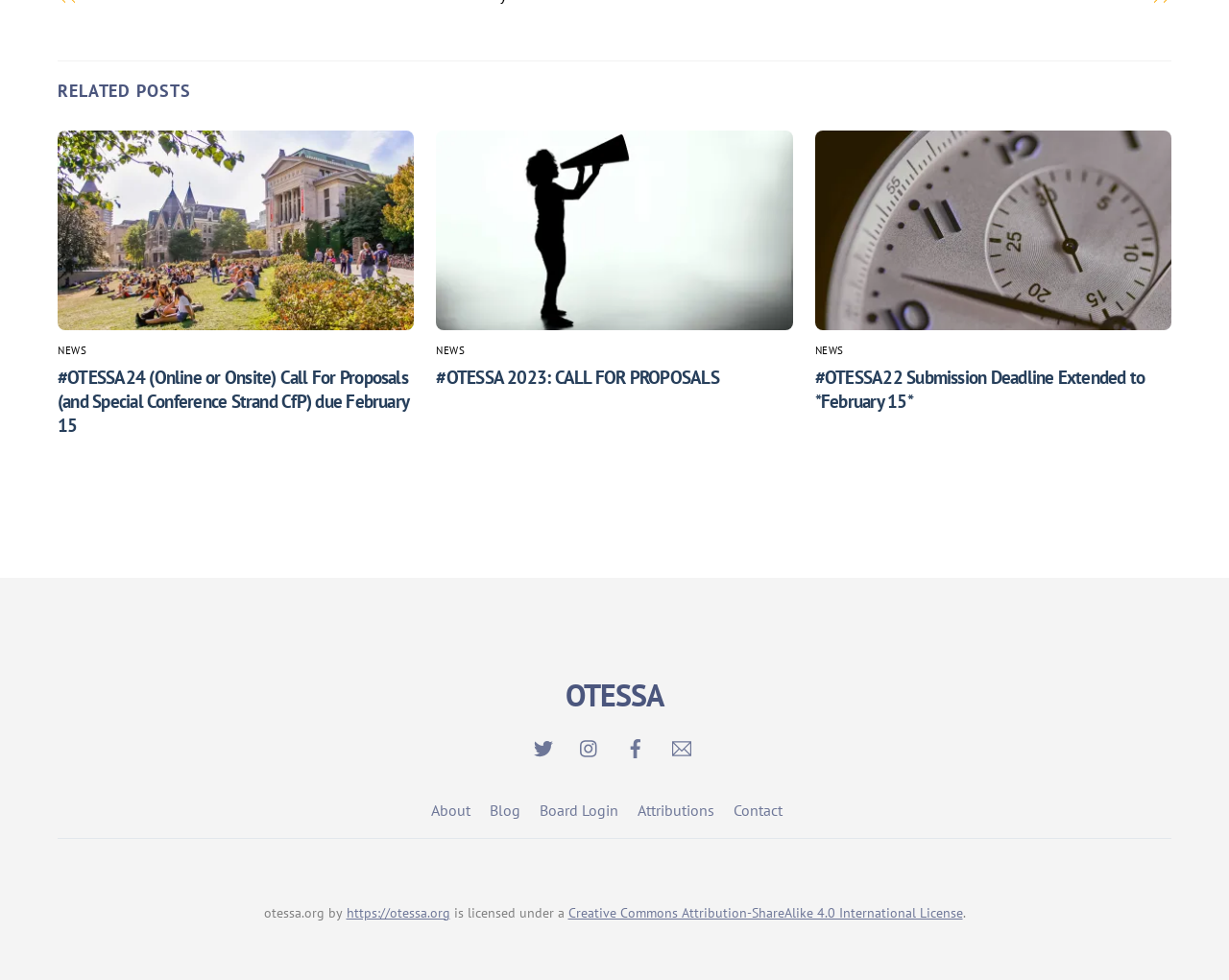Please pinpoint the bounding box coordinates for the region I should click to adhere to this instruction: "Read the news about #OTESSA24 Call For Proposals".

[0.047, 0.373, 0.337, 0.446]